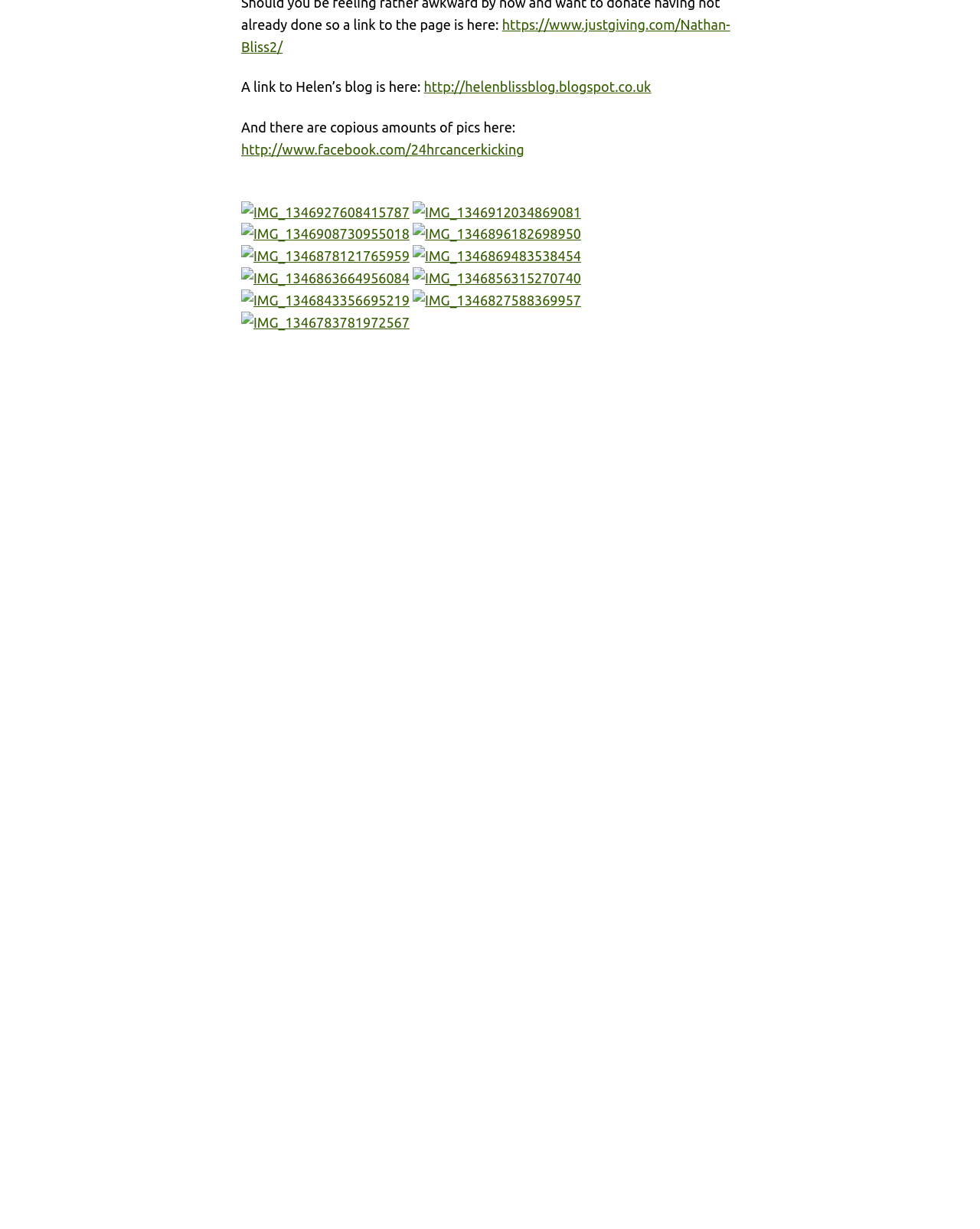Please specify the bounding box coordinates of the clickable region to carry out the following instruction: "Visit Helen's blog". The coordinates should be four float numbers between 0 and 1, in the format [left, top, right, bottom].

[0.432, 0.064, 0.664, 0.077]